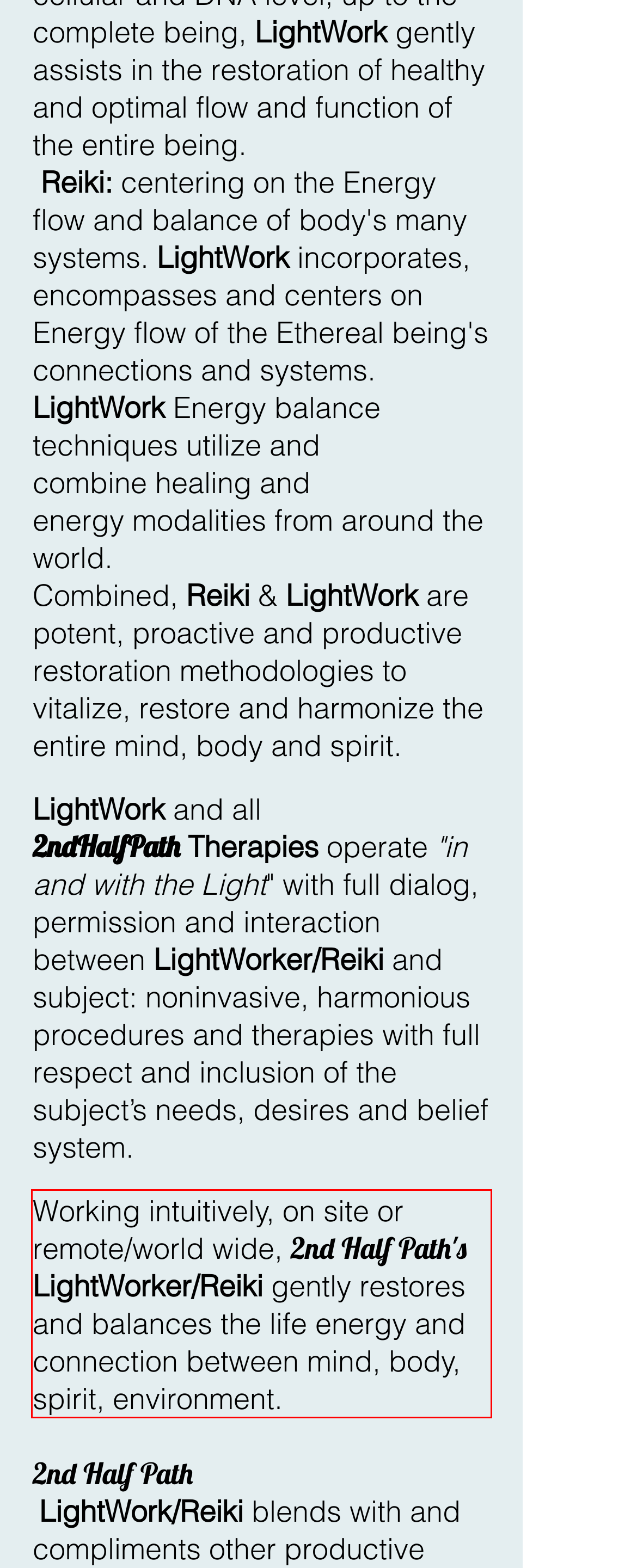Look at the provided screenshot of the webpage and perform OCR on the text within the red bounding box.

Working intuitively, on site or remote/world wide, 2nd Half Path's LightWorker/Reiki gently restores and balances the life energy and connection between mind, body, spirit, environment.